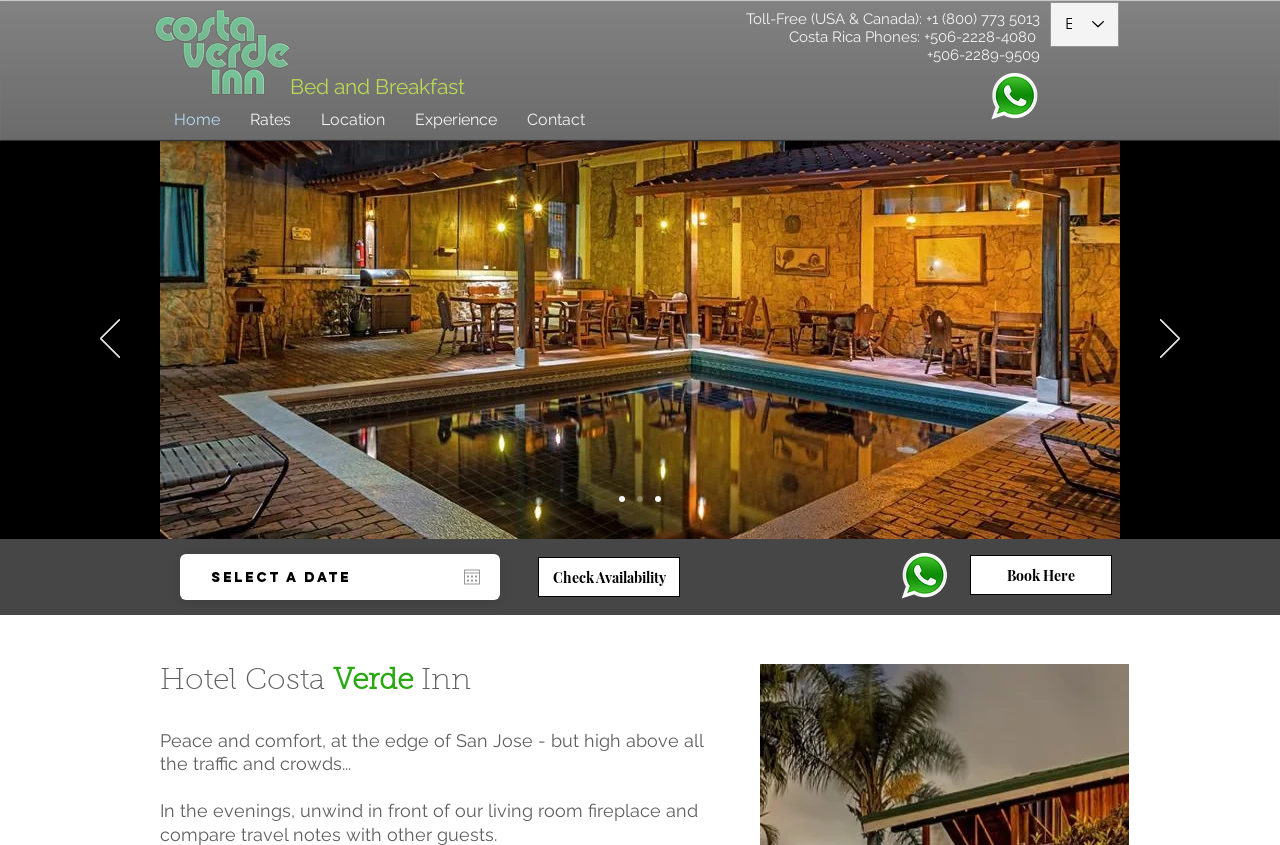Determine the bounding box for the described HTML element: "ENENES". Ensure the coordinates are four float numbers between 0 and 1 in the format [left, top, right, bottom].

[0.82, 0.002, 0.874, 0.056]